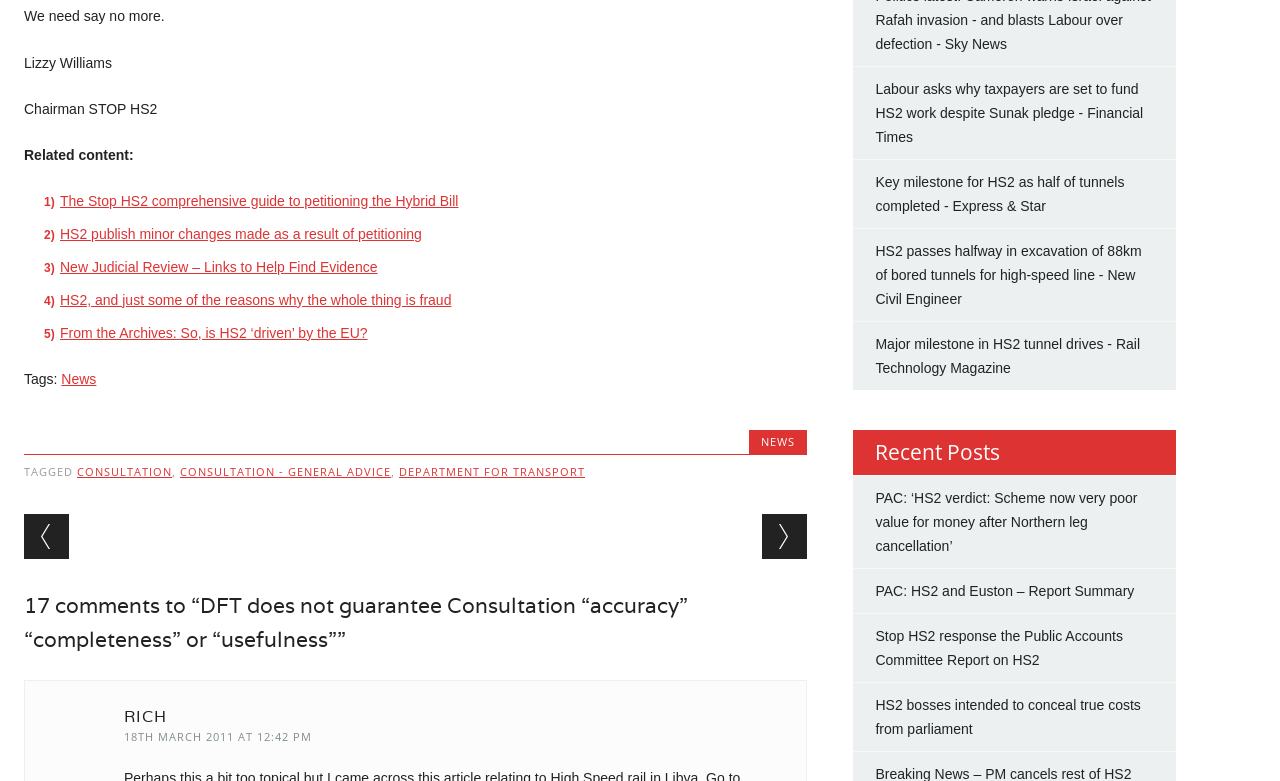Find the bounding box coordinates for the element described here: "Consultation - general advice".

[0.141, 0.594, 0.305, 0.613]